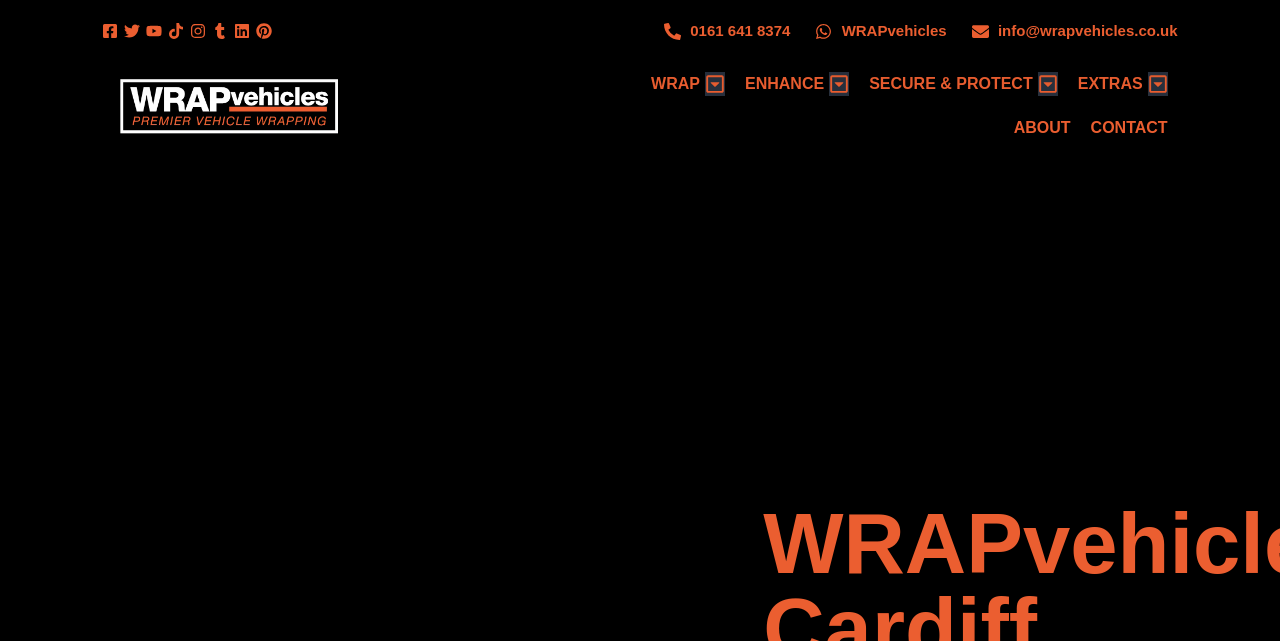How many social media links are there?
Using the picture, provide a one-word or short phrase answer.

8